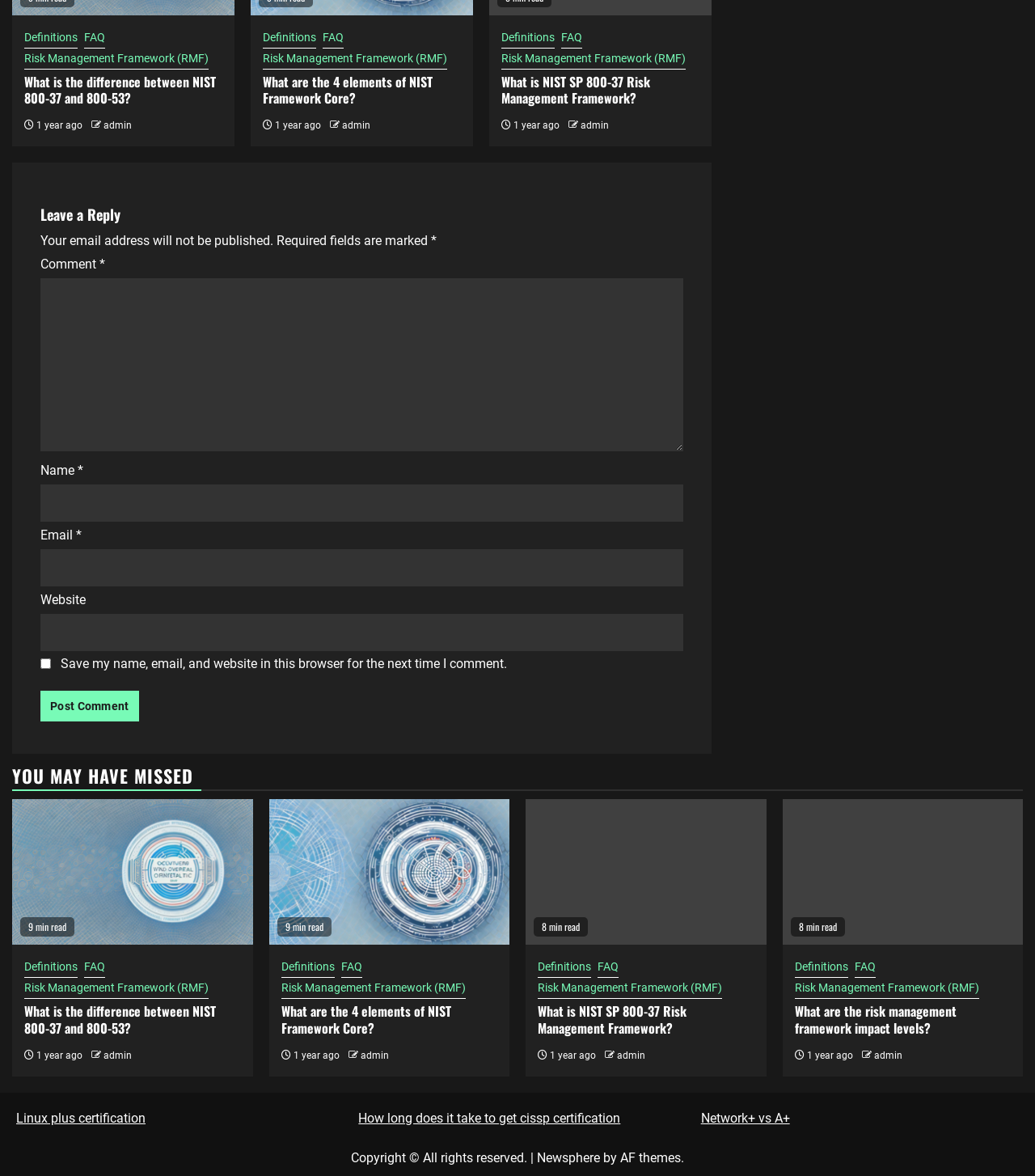Find the bounding box coordinates of the clickable region needed to perform the following instruction: "Post a comment". The coordinates should be provided as four float numbers between 0 and 1, i.e., [left, top, right, bottom].

[0.039, 0.587, 0.134, 0.613]